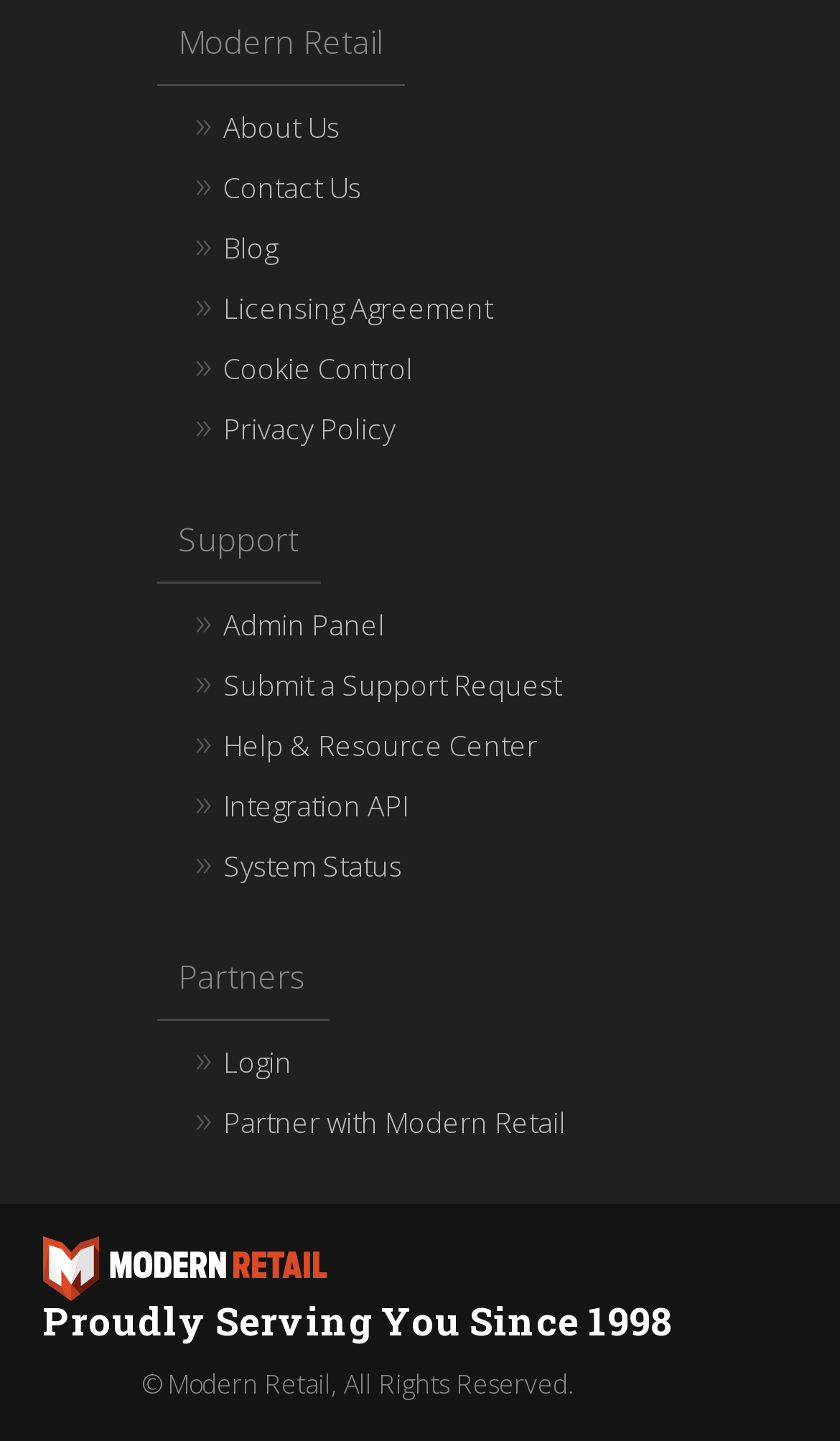Locate the bounding box of the UI element defined by this description: "Admin Panel". The coordinates should be given as four float numbers between 0 and 1, formatted as [left, top, right, bottom].

[0.232, 0.412, 0.458, 0.453]